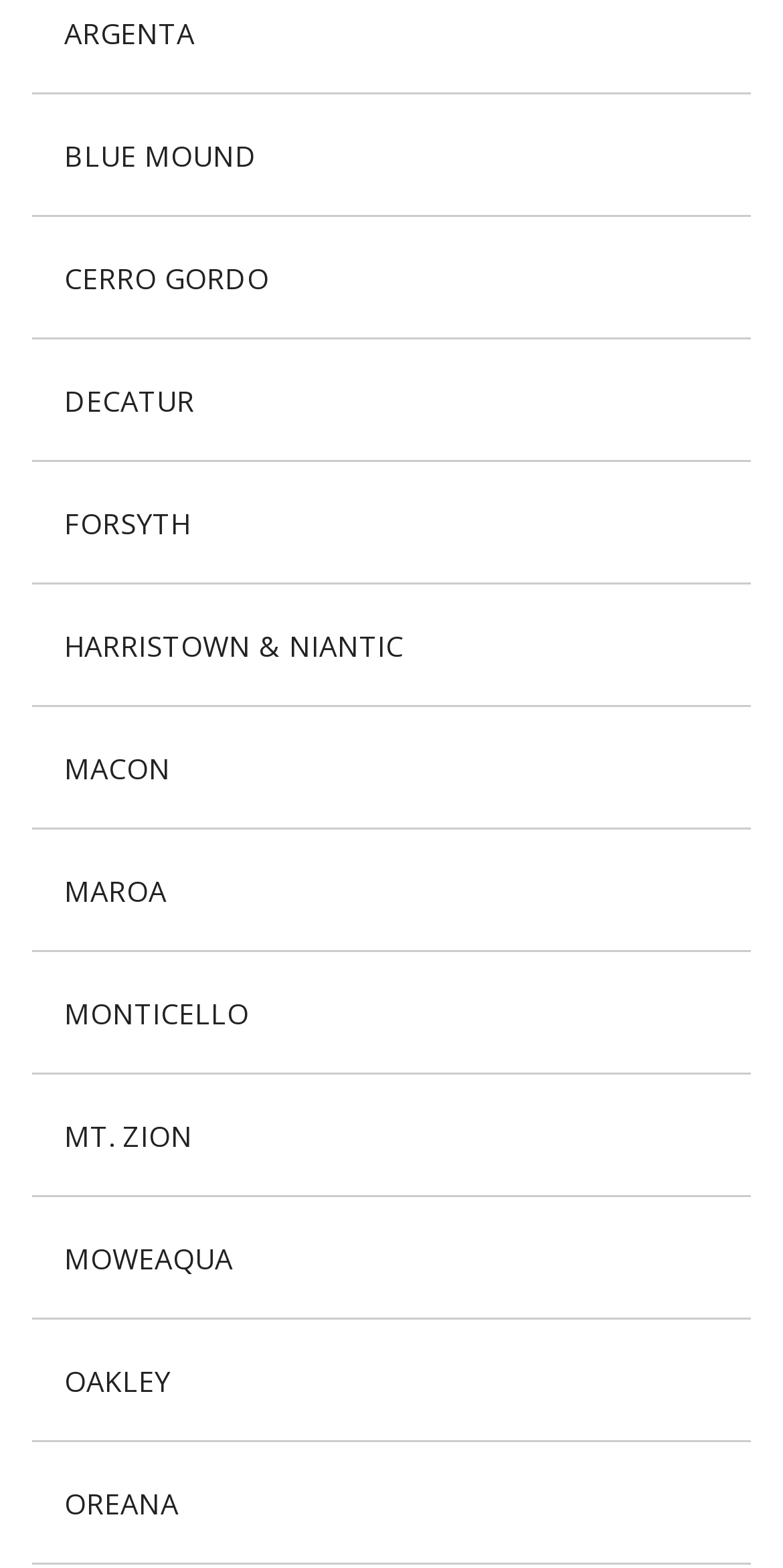Pinpoint the bounding box coordinates of the area that must be clicked to complete this instruction: "visit ARGENTA".

[0.082, 0.007, 0.249, 0.034]